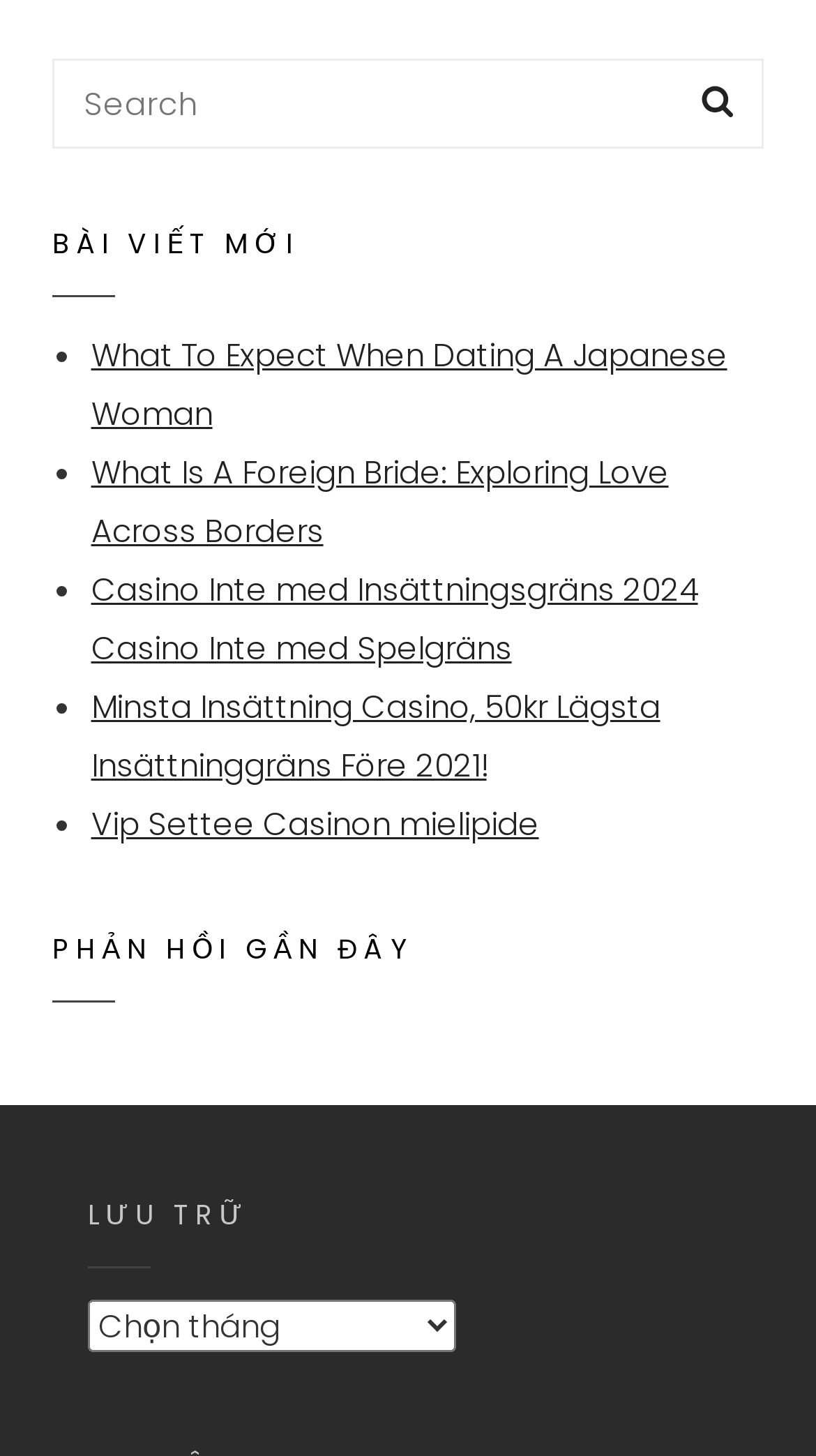Determine the bounding box coordinates of the UI element described by: "parent_node: Search for: name="s" placeholder="Search"".

[0.064, 0.04, 0.936, 0.102]